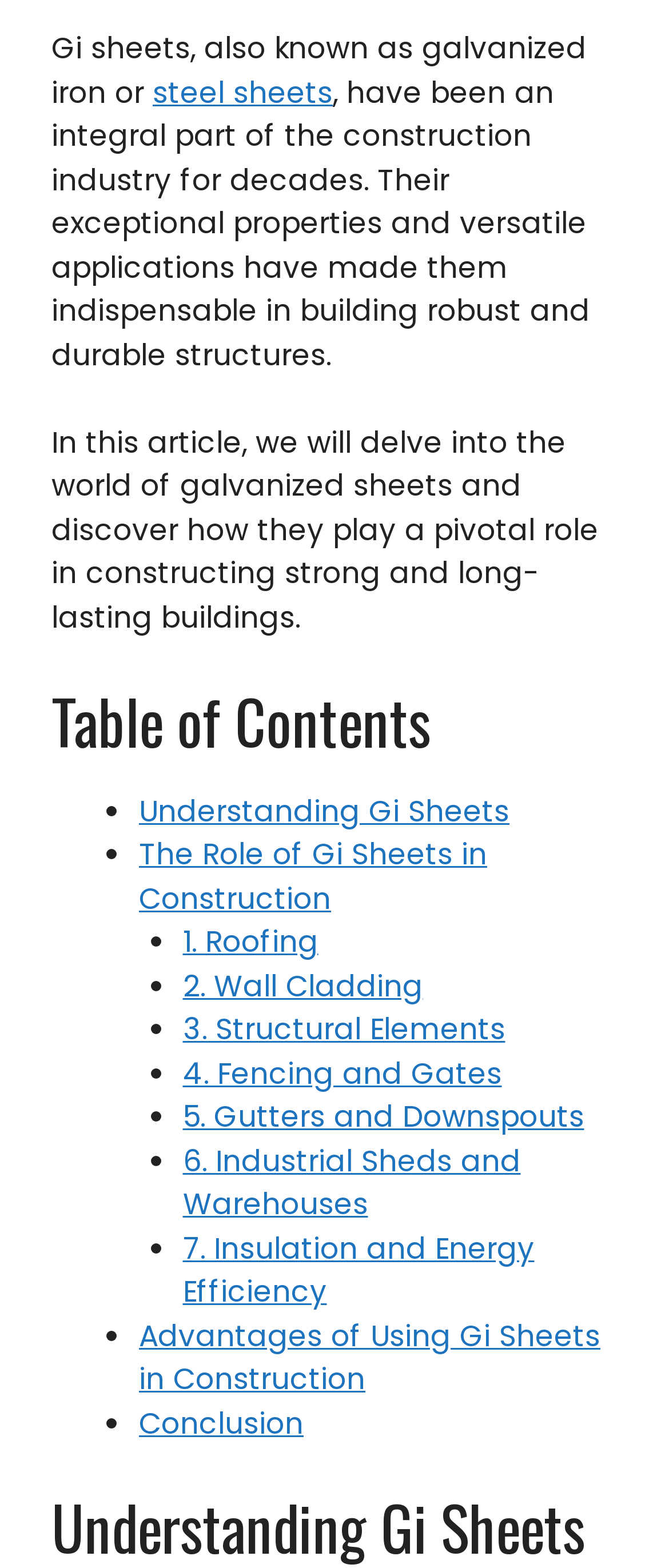Please provide a one-word or short phrase answer to the question:
What is the last topic discussed in the article?

Conclusion